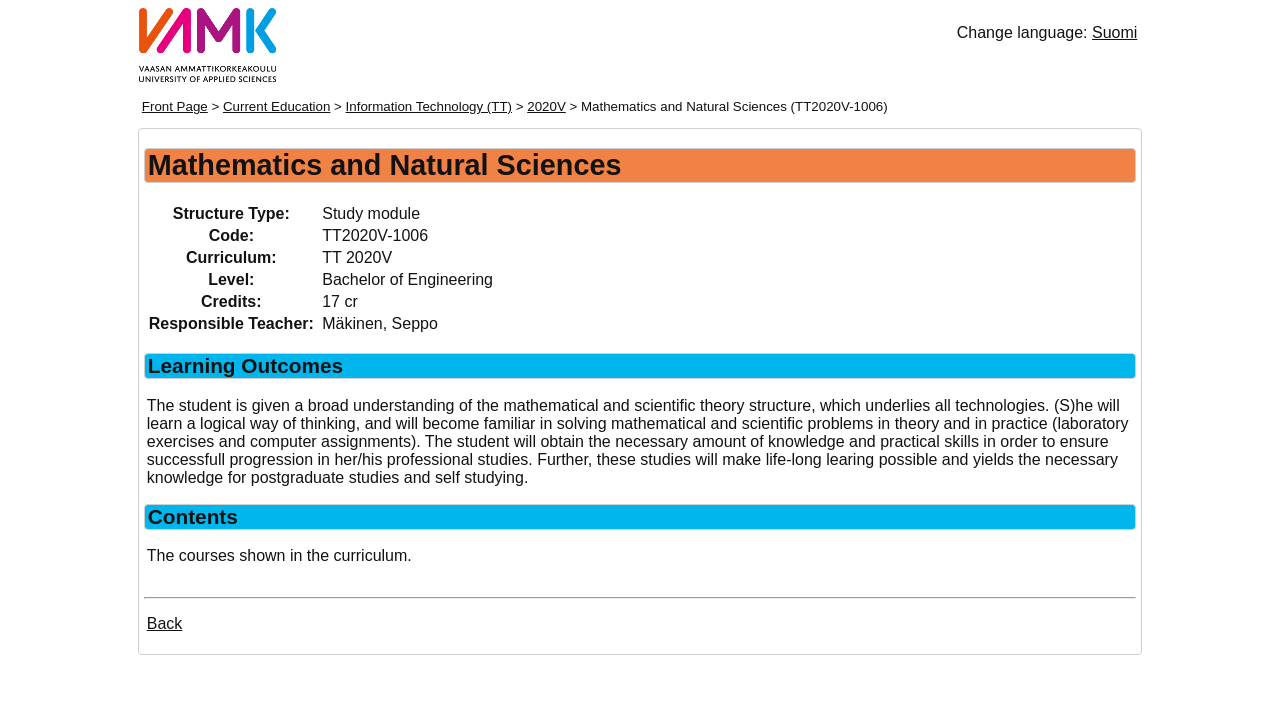Provide a one-word or short-phrase response to the question:
What is the purpose of the study module?

To provide a broad understanding of mathematical and scientific theory